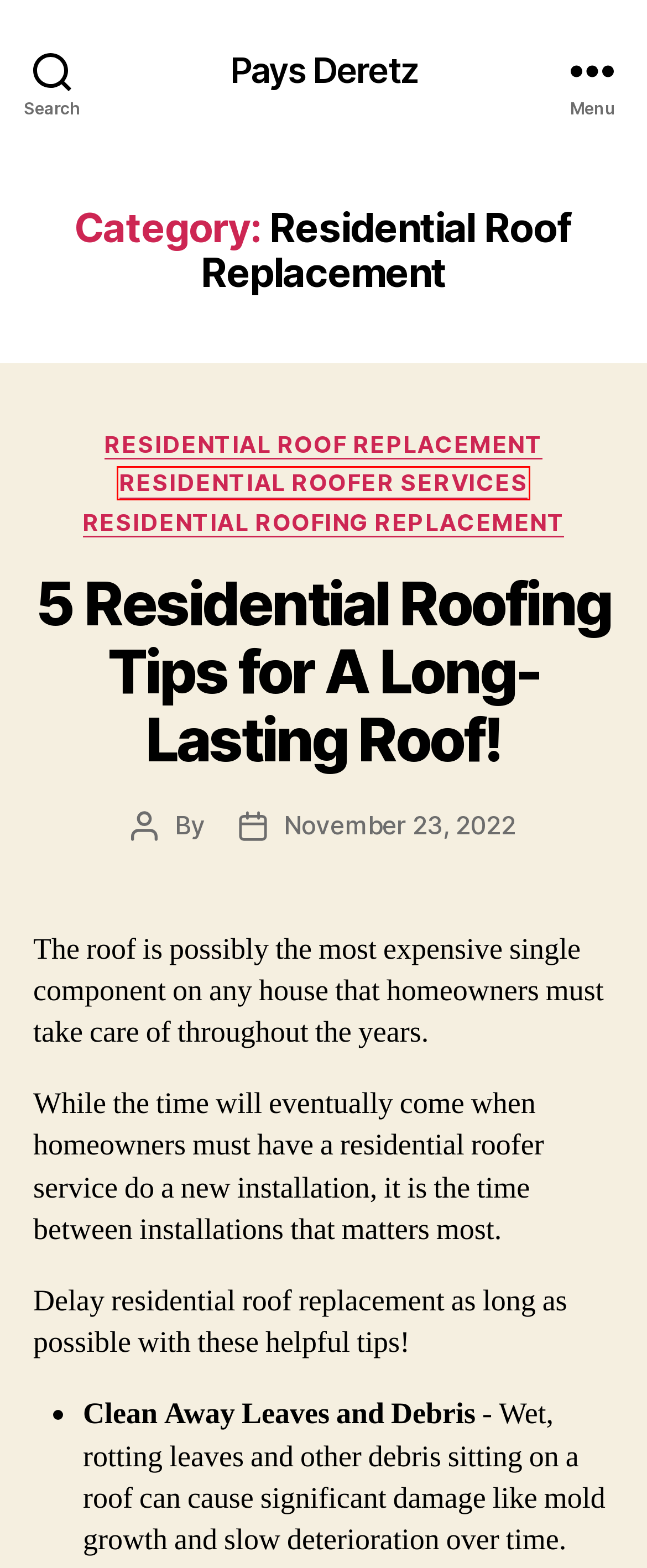Take a look at the provided webpage screenshot featuring a red bounding box around an element. Select the most appropriate webpage description for the page that loads after clicking on the element inside the red bounding box. Here are the candidates:
A. Roofing Repair – Pays Deretz
B. November 2022 – Pays Deretz
C. Residential Roofer Services – Pays Deretz
D. Pays Deretz – A roofing Website
E. Residential Roof Installation – Pays Deretz
F. May 2022 – Pays Deretz
G. 5 Residential Roofing Tips for A Long-Lasting Roof! – Pays Deretz
H. Swimming Pool Fences – Pays Deretz

C